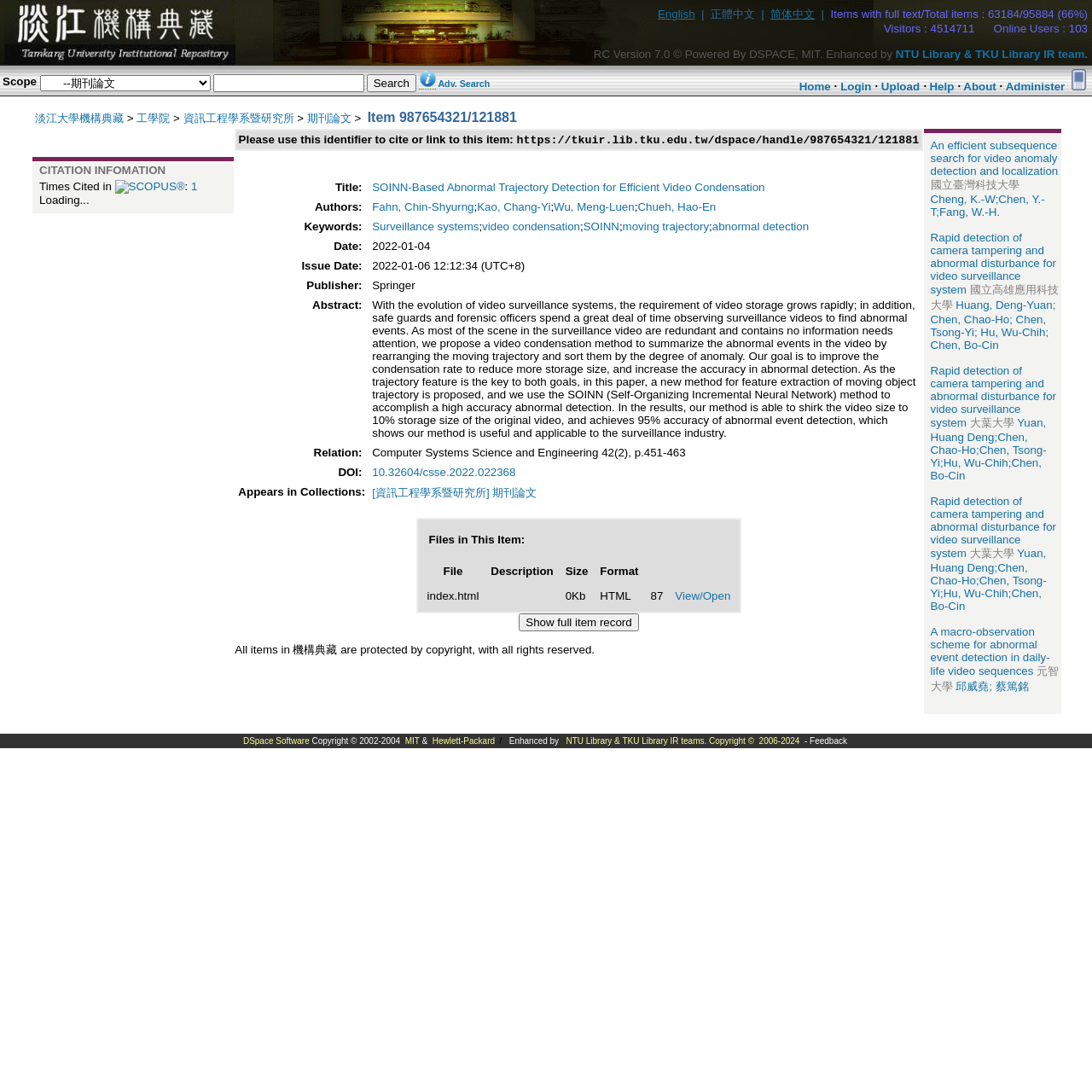Find the bounding box coordinates of the clickable element required to execute the following instruction: "View item details". Provide the coordinates as four float numbers between 0 and 1, i.e., [left, top, right, bottom].

[0.336, 0.101, 0.473, 0.114]